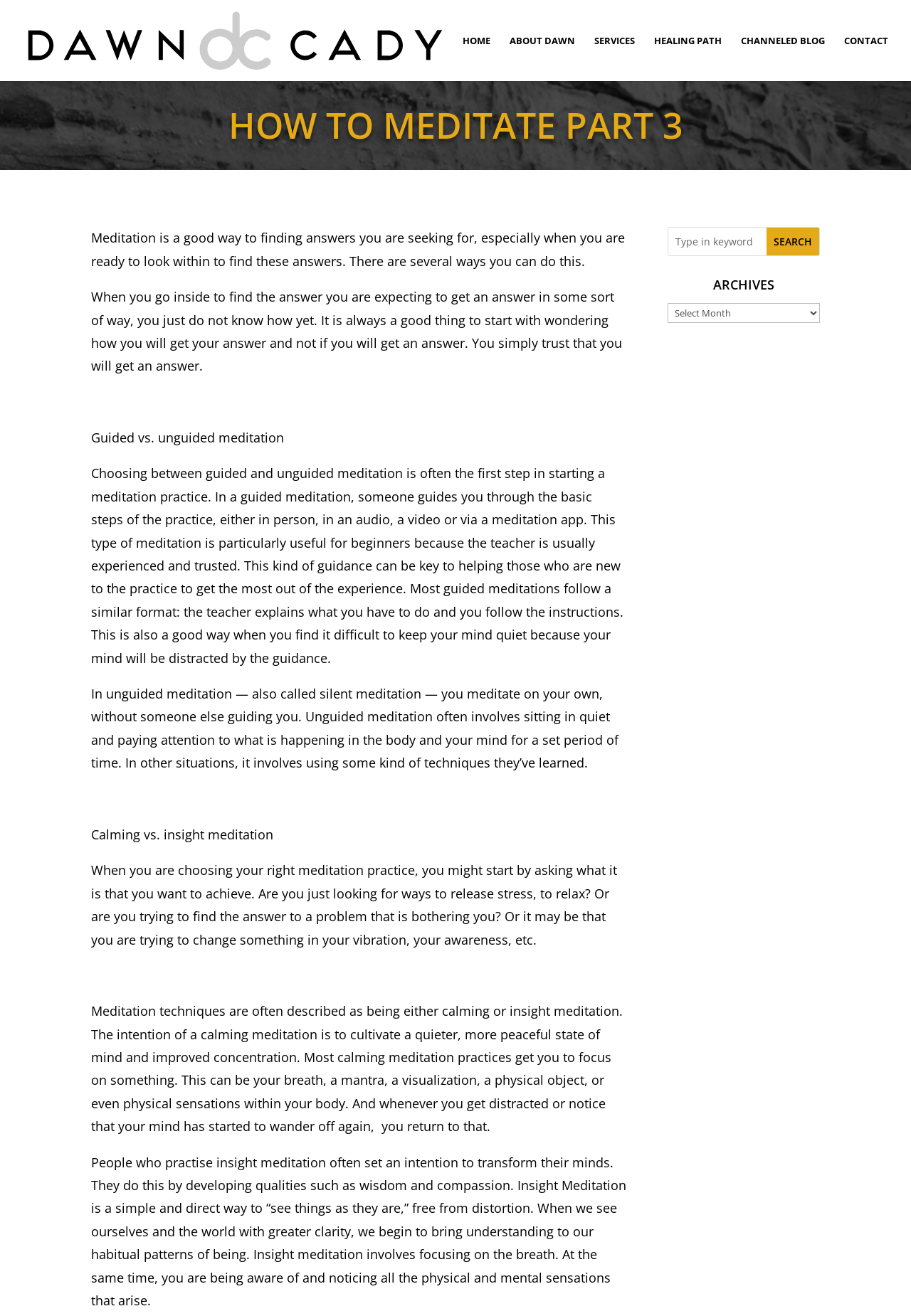Determine the bounding box coordinates for the area that needs to be clicked to fulfill this task: "Search for a keyword". The coordinates must be given as four float numbers between 0 and 1, i.e., [left, top, right, bottom].

[0.841, 0.173, 0.899, 0.194]